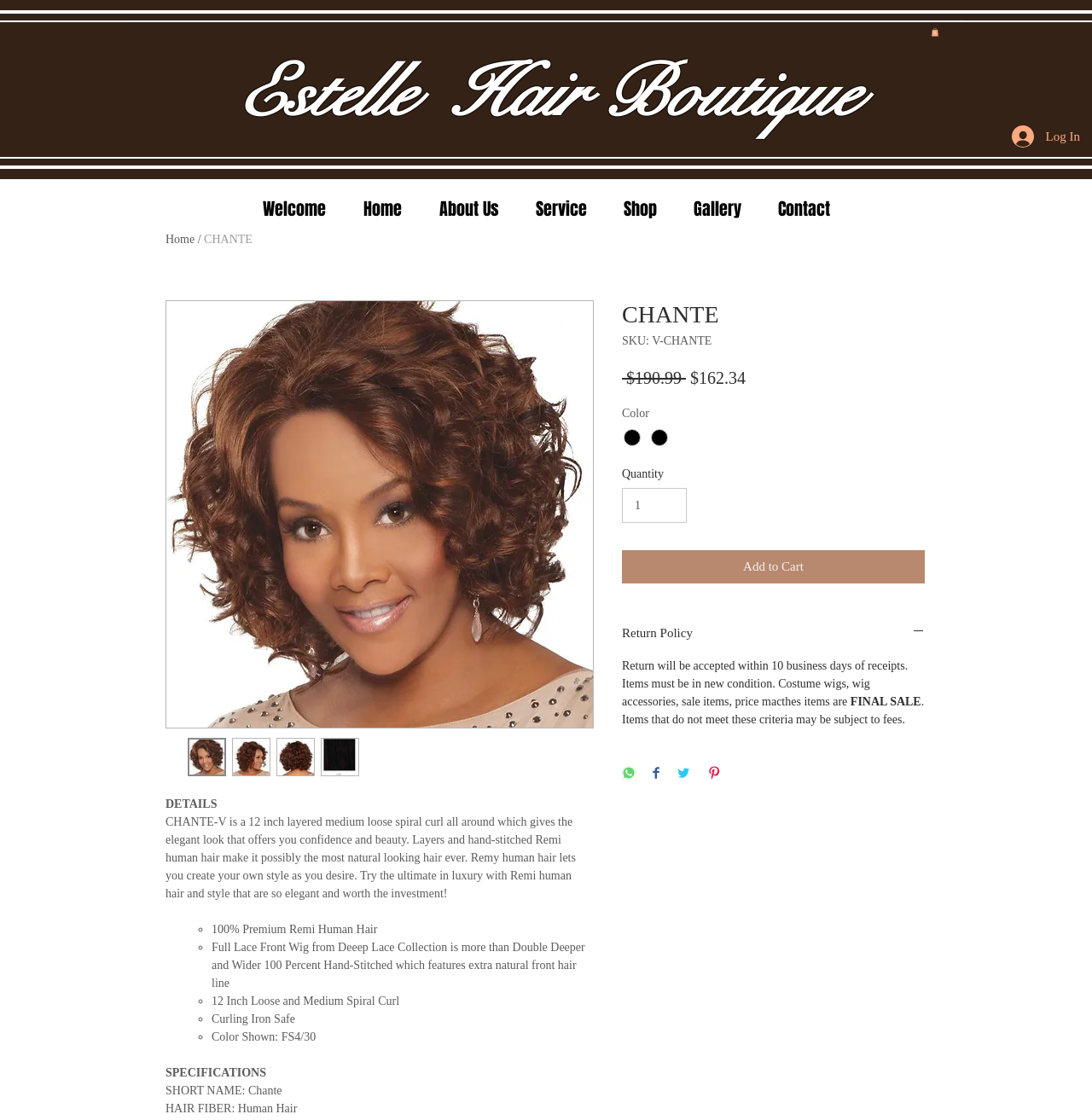Could you determine the bounding box coordinates of the clickable element to complete the instruction: "Select a color"? Provide the coordinates as four float numbers between 0 and 1, i.e., [left, top, right, bottom].

[0.57, 0.363, 0.847, 0.402]